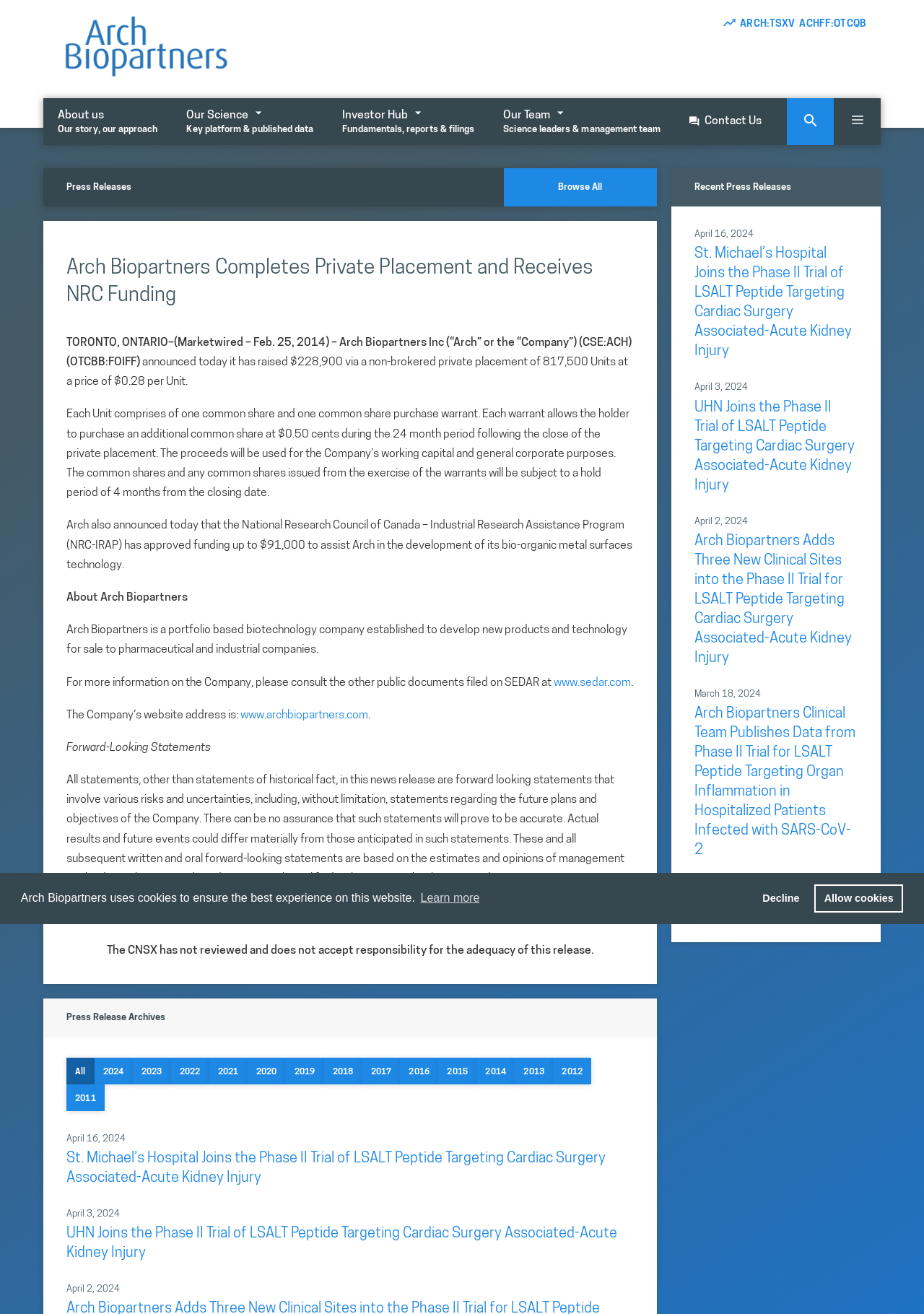Locate the primary headline on the webpage and provide its text.

Arch Biopartners Completes Private Placement and Receives NRC Funding